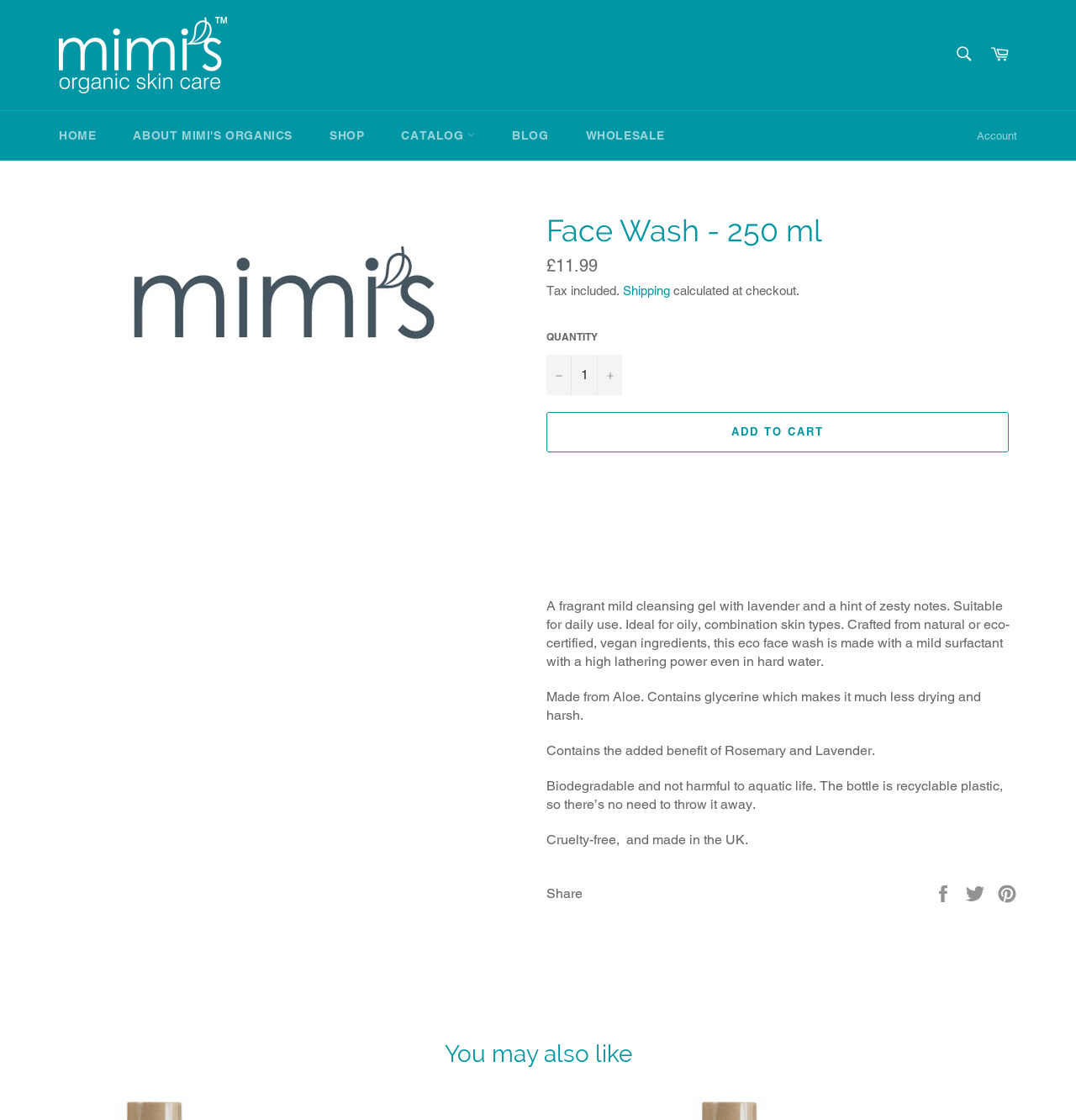Using the provided description: "ADMIN", find the bounding box coordinates of the corresponding UI element. The output should be four float numbers between 0 and 1, in the format [left, top, right, bottom].

None